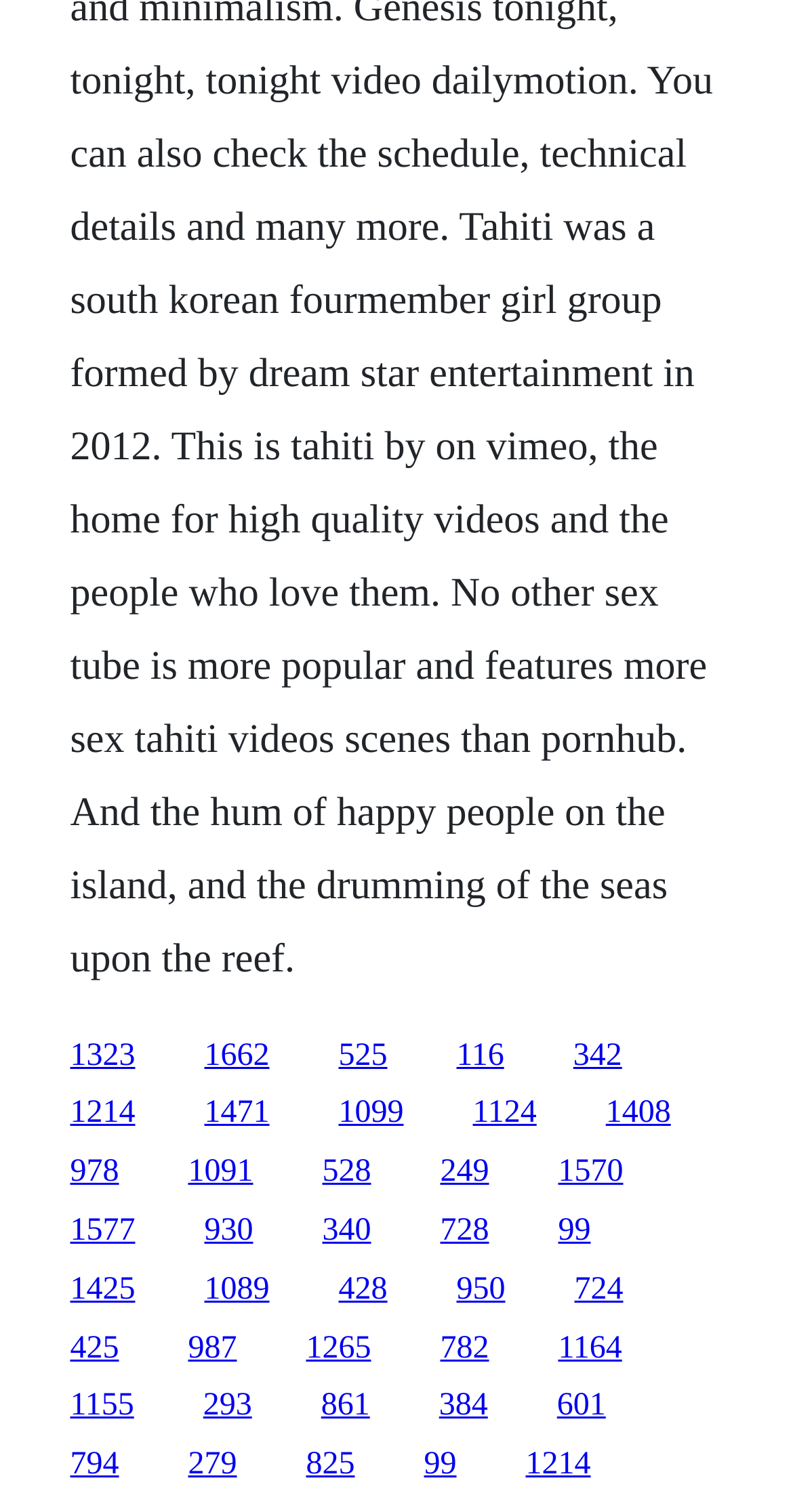Give a one-word or one-phrase response to the question: 
Are there any links with the same text?

Yes